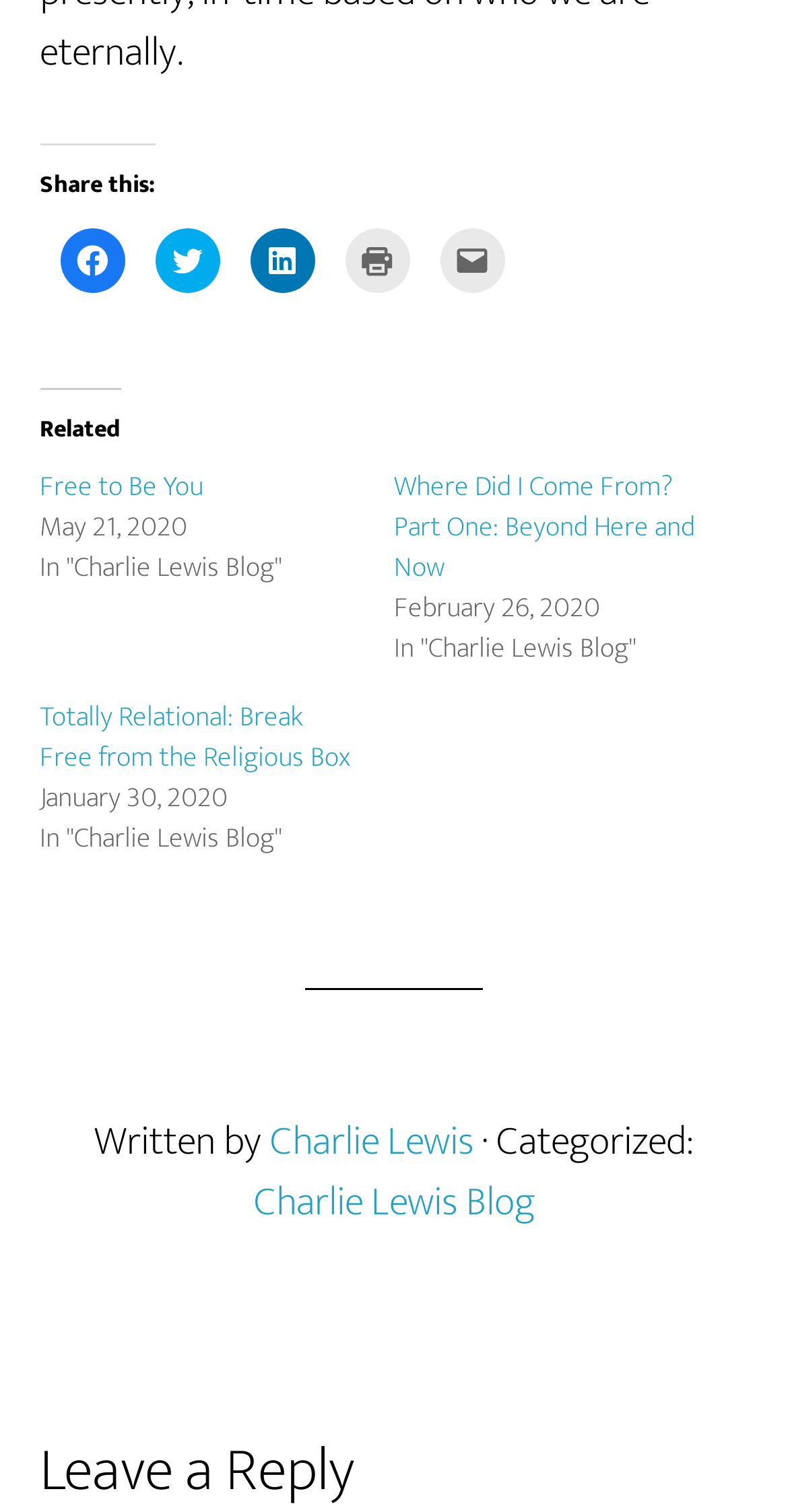Determine the bounding box coordinates of the clickable element to achieve the following action: 'Share on Twitter'. Provide the coordinates as four float values between 0 and 1, formatted as [left, top, right, bottom].

[0.196, 0.151, 0.278, 0.193]